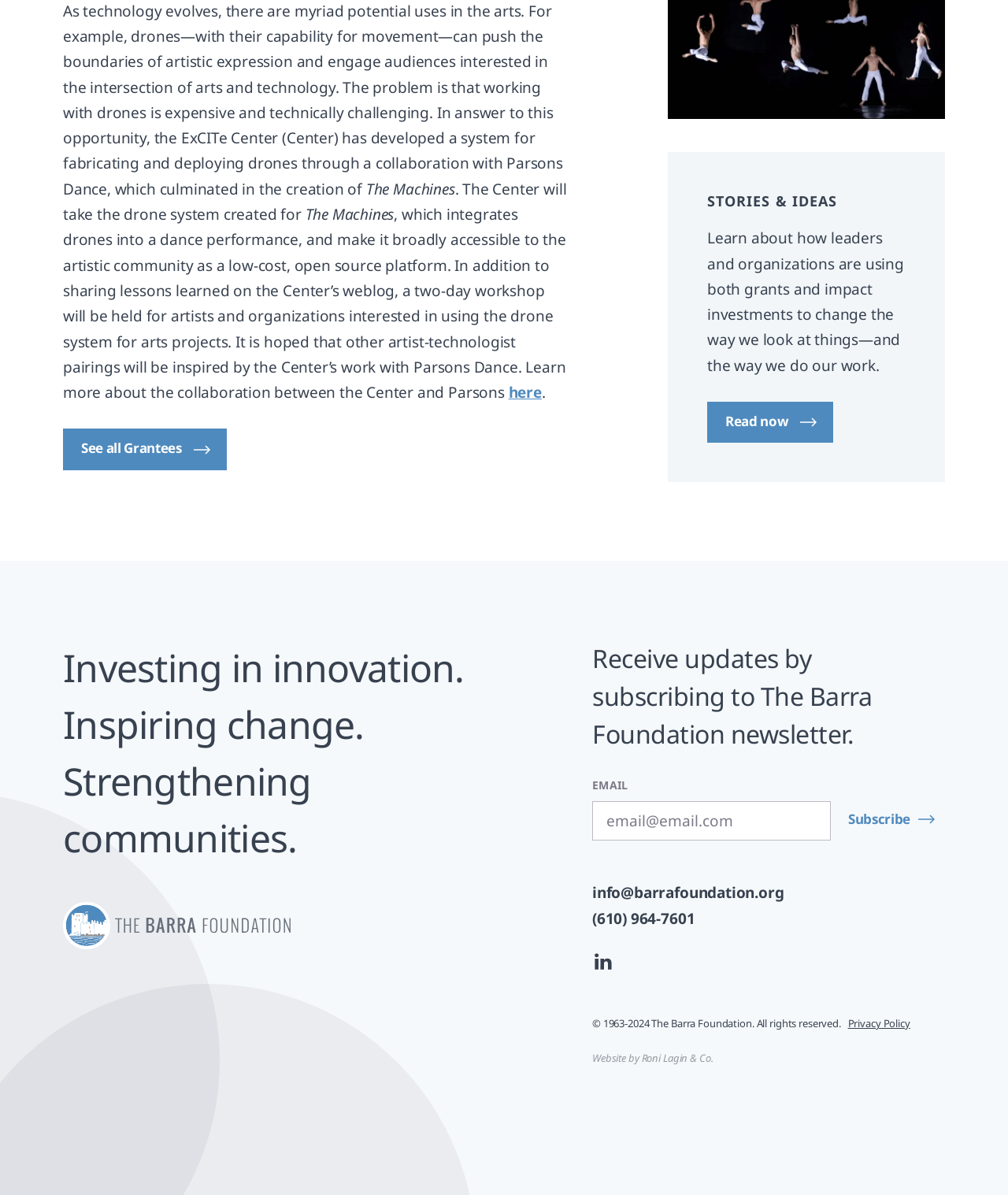Please specify the bounding box coordinates in the format (top-left x, top-left y, bottom-right x, bottom-right y), with all values as floating point numbers between 0 and 1. Identify the bounding box of the UI element described by: Subscribe

[0.841, 0.679, 0.903, 0.694]